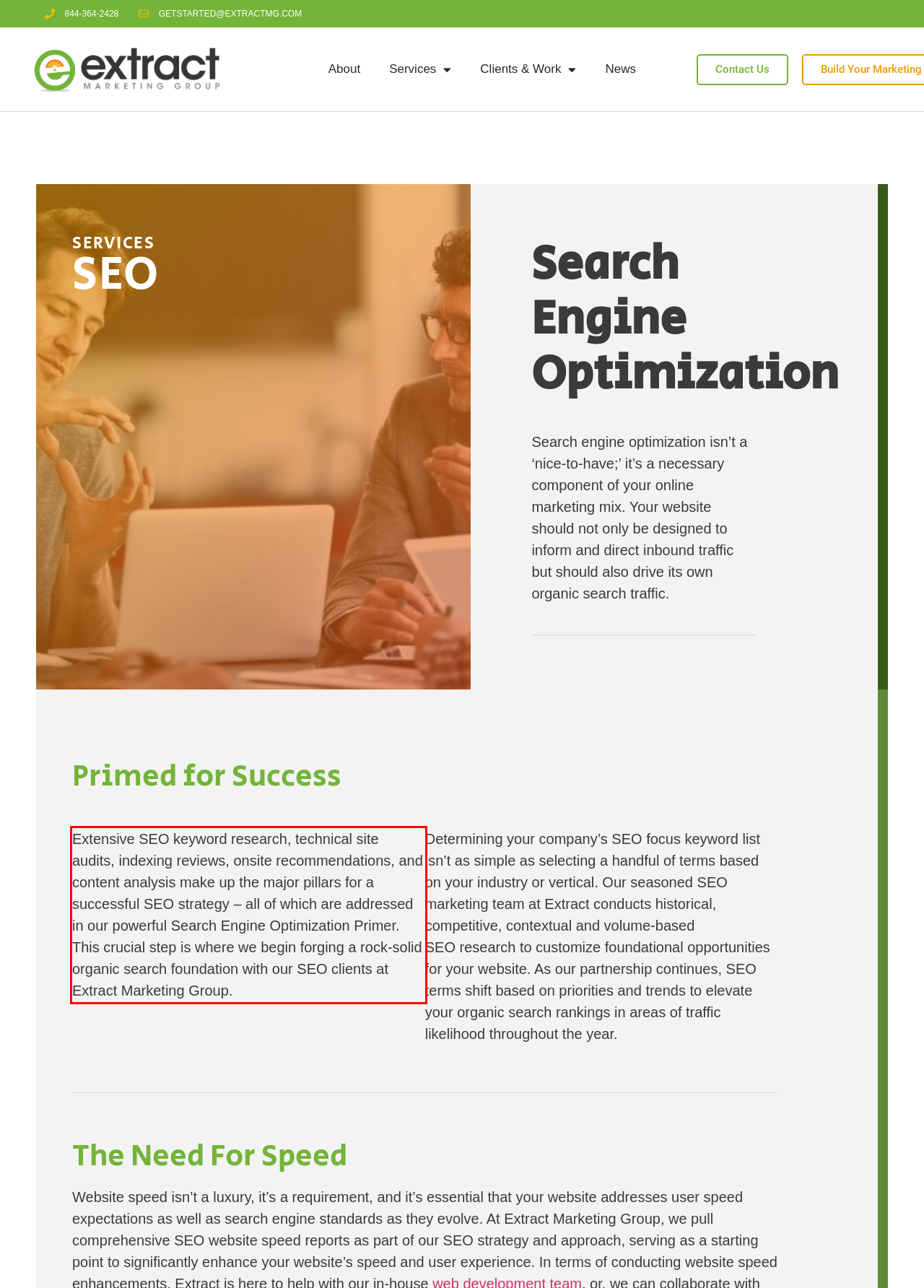Analyze the webpage screenshot and use OCR to recognize the text content in the red bounding box.

Extensive SEO keyword research, technical site audits, indexing reviews, onsite recommendations, and content analysis make up the major pillars for a successful SEO strategy – all of which are addressed in our powerful Search Engine Optimization Primer. This crucial step is where we begin forging a rock-solid organic search foundation with our SEO clients at Extract Marketing Group.